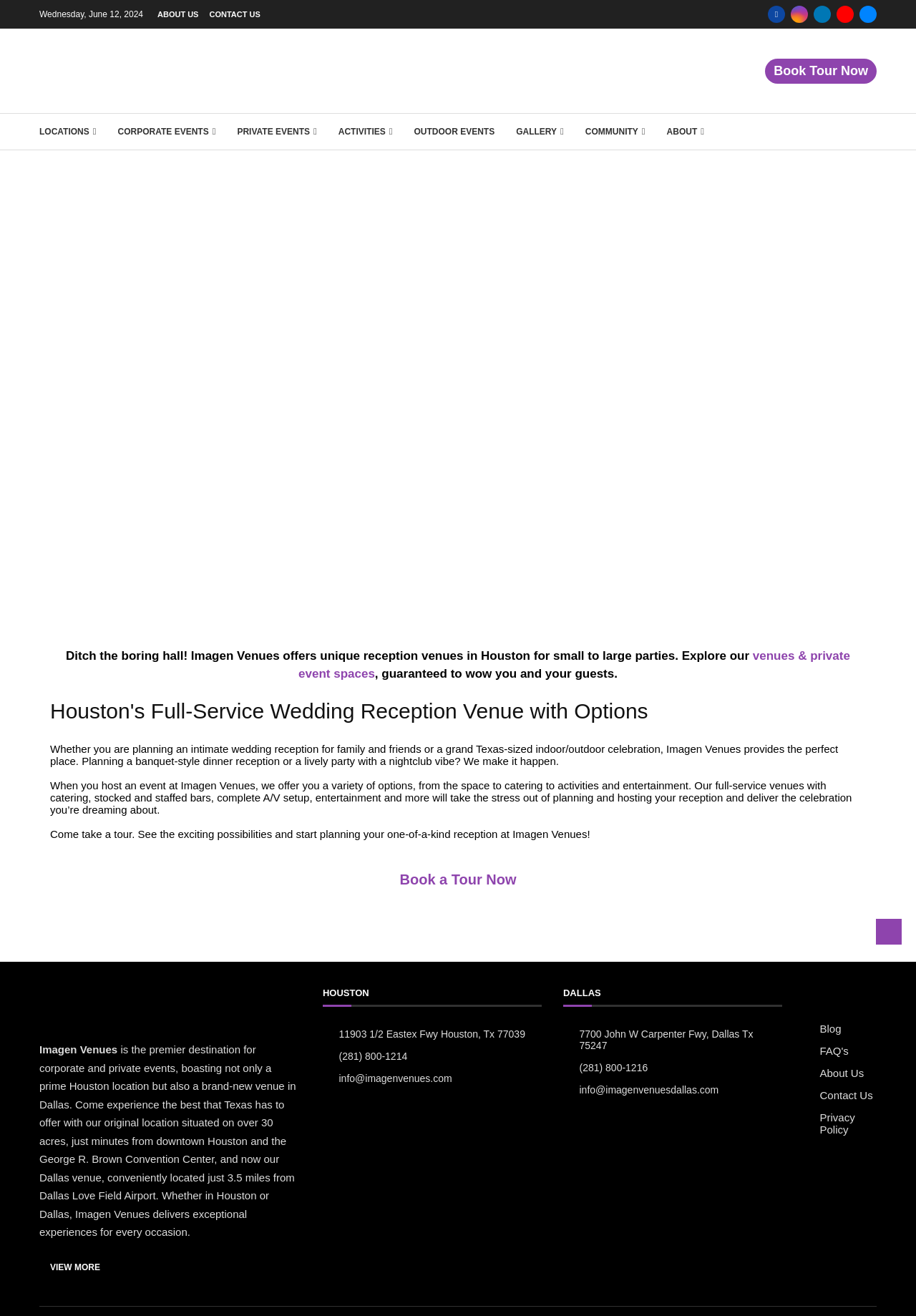Answer this question in one word or a short phrase: What is the purpose of Imagen Venues?

Event hosting